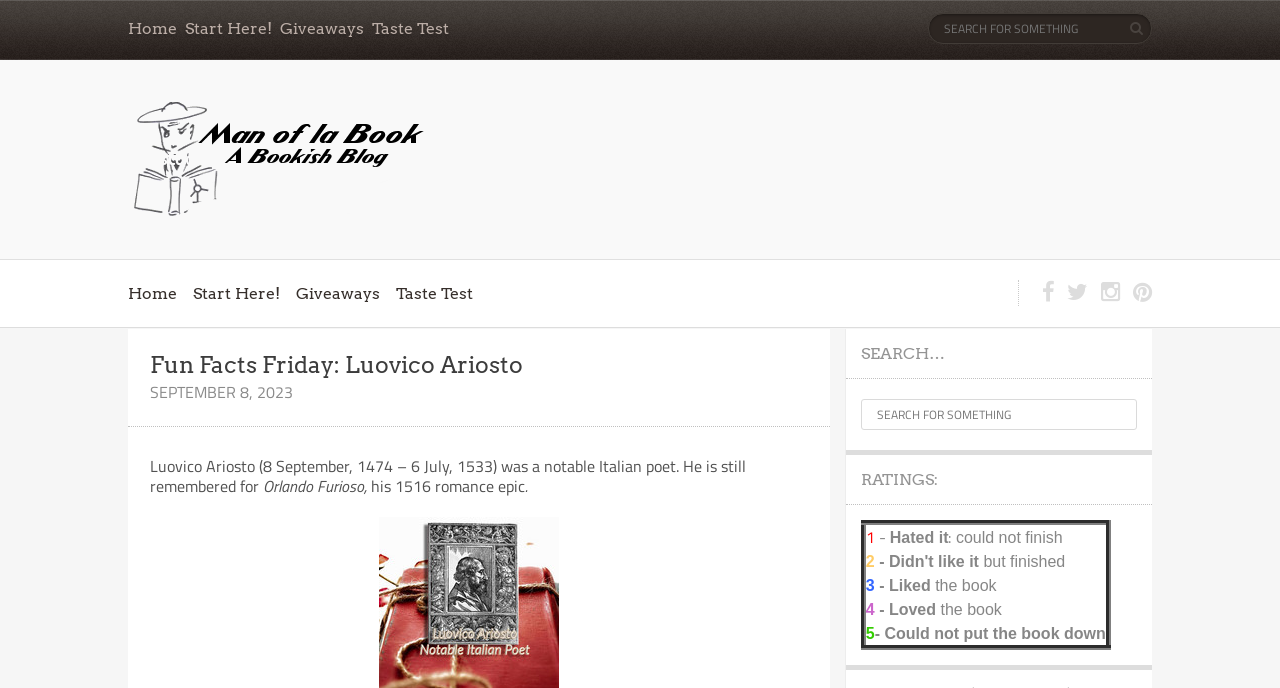Based on the image, please respond to the question with as much detail as possible:
What is the name of the blog?

The webpage has a link at the top with the text 'Man of La Book - A Bookish Blog', which suggests that it is the name of the blog.